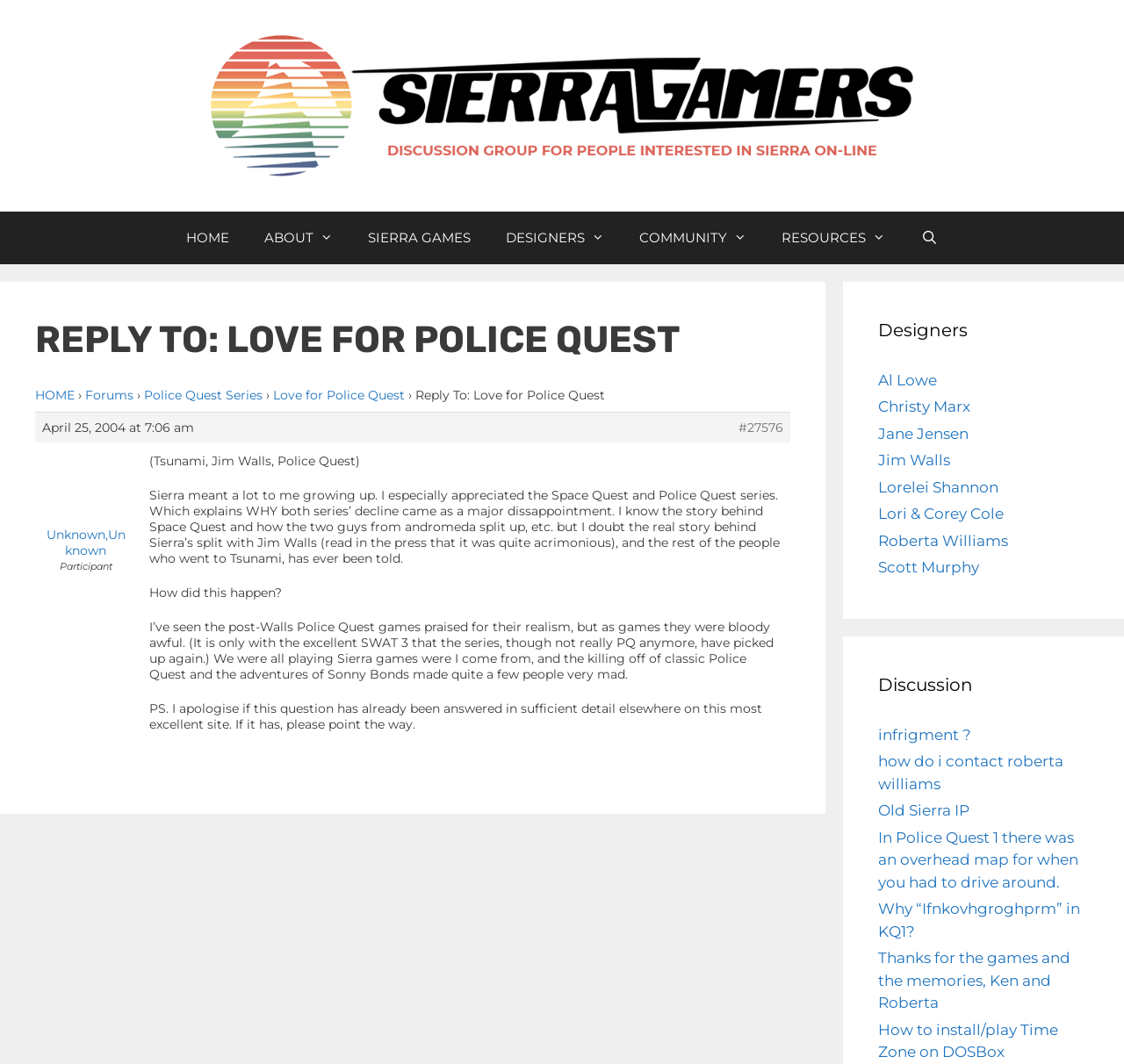What is the topic of the article?
Kindly give a detailed and elaborate answer to the question.

The topic of the article can be inferred from the text, which mentions the Police Quest series and the author's appreciation for it. The article also discusses the decline of the series and the author's disappointment.